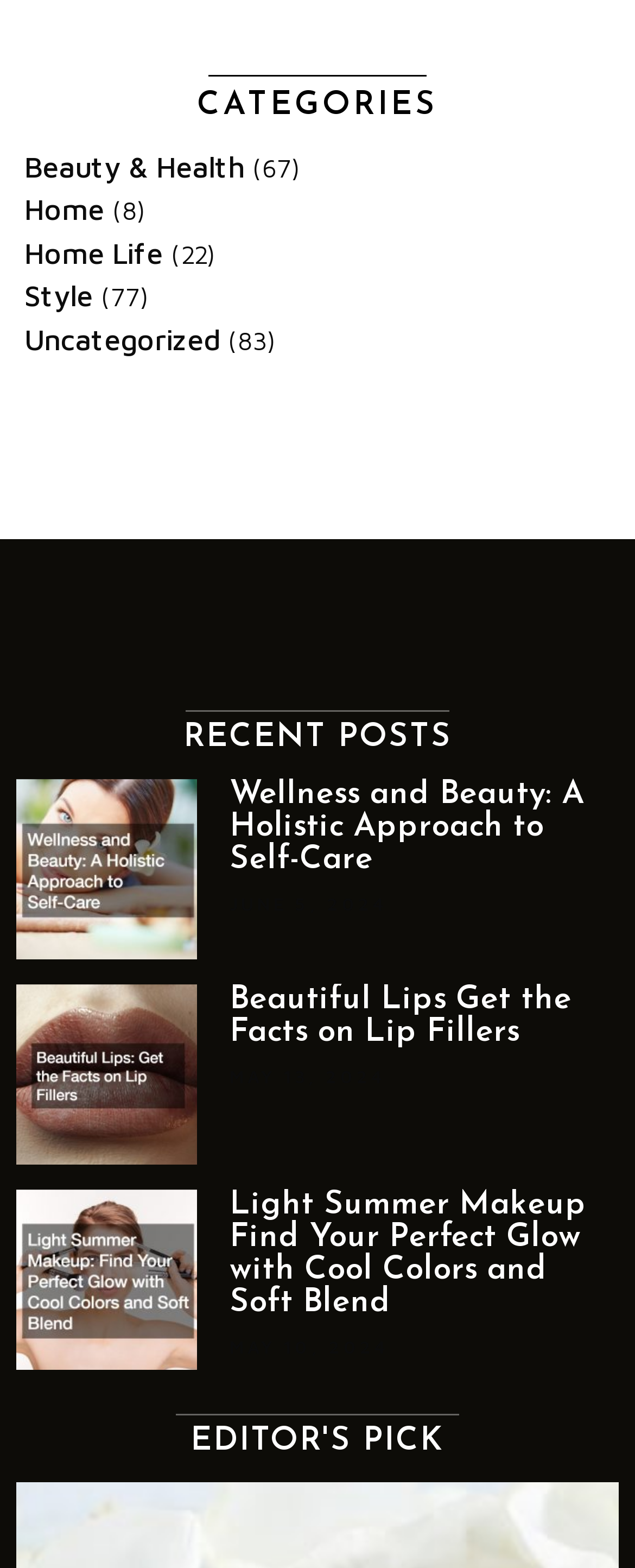Indicate the bounding box coordinates of the clickable region to achieve the following instruction: "Read the article 'Wellness and Beauty: A Holistic Approach to Self-Care'."

[0.362, 0.497, 0.921, 0.559]